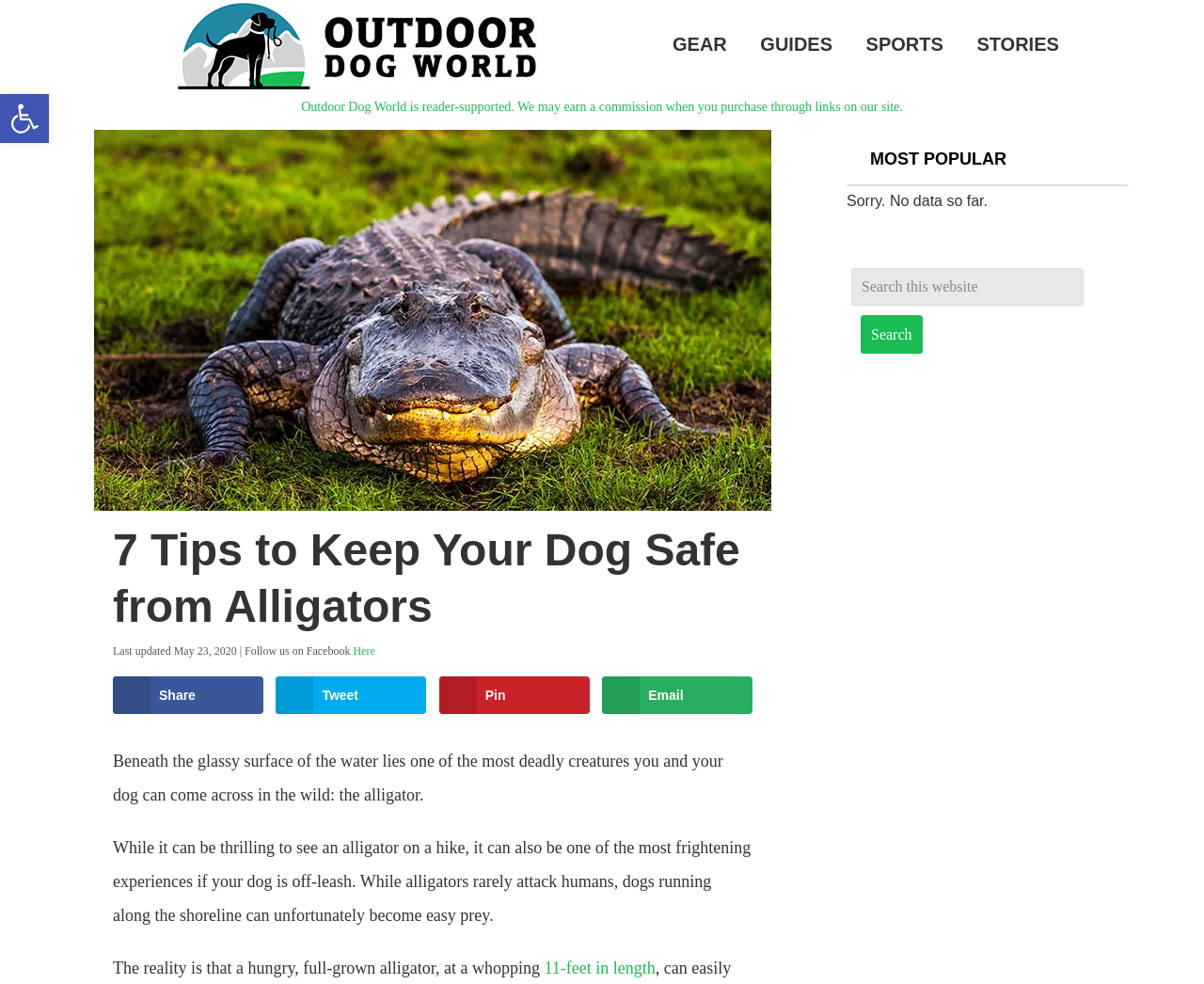Give a detailed explanation of the elements present on the webpage.

The webpage is about keeping dogs safe from alligators, with the title "7 Tips to Keep Your Dog Safe from Alligators" prominently displayed at the top. Below the title, there is a brief description of the article, which warns about the dangers of alligators to dogs. 

At the top left corner, there is a logo link to "Outdoor Dog World" and a navigation menu with links to "GEAR", "GUIDES", "SPORTS", and "STORIES". 

On the left side, there is a sidebar with a heading "MOST POPULAR" and a search bar. Below the search bar, there is a message saying "Sorry. No data so far." 

The main content area features a large image related to the topic, with a heading and a brief description above it. The description is divided into three paragraphs, discussing the dangers of alligators to dogs and the importance of keeping them safe. There are also links to share the article on social media platforms, such as Facebook, Twitter, and Pinterest, as well as an option to send it over email. 

At the bottom left corner, there is a link to open a toolbar, accompanied by a small image.